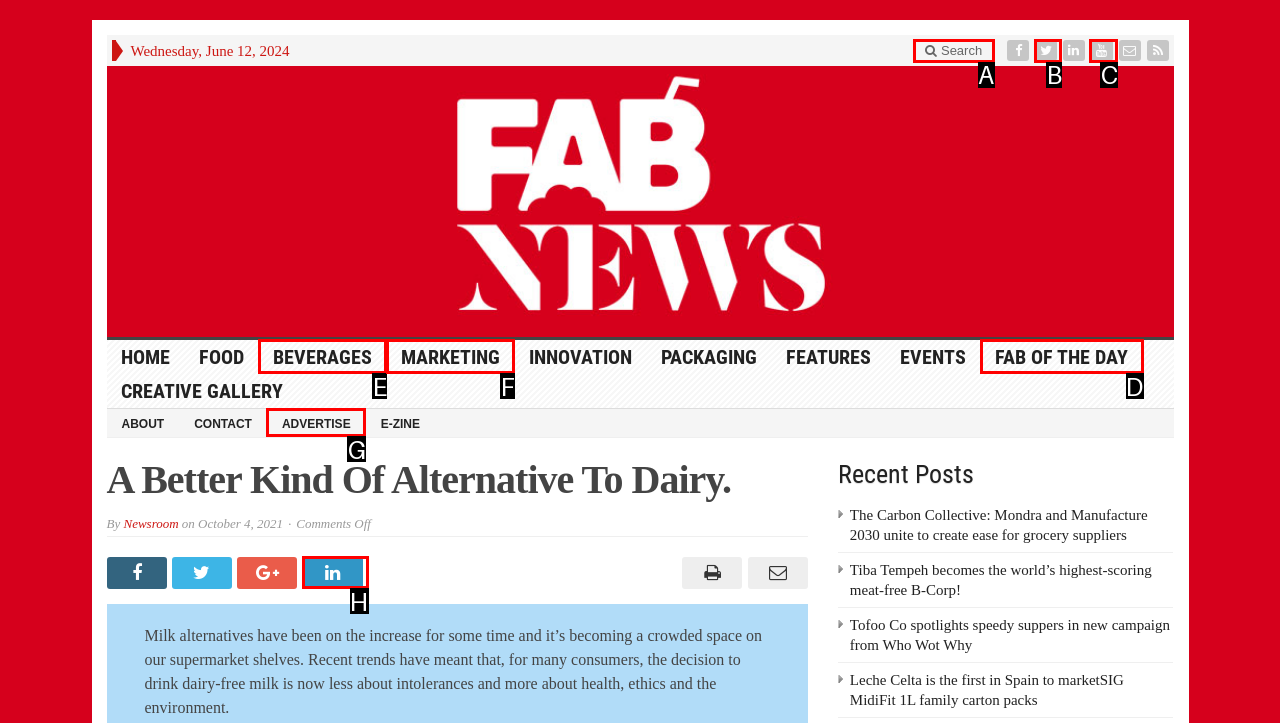Decide which HTML element to click to complete the task: Visit the 'Sacro Occipital Technique' page Provide the letter of the appropriate option.

None